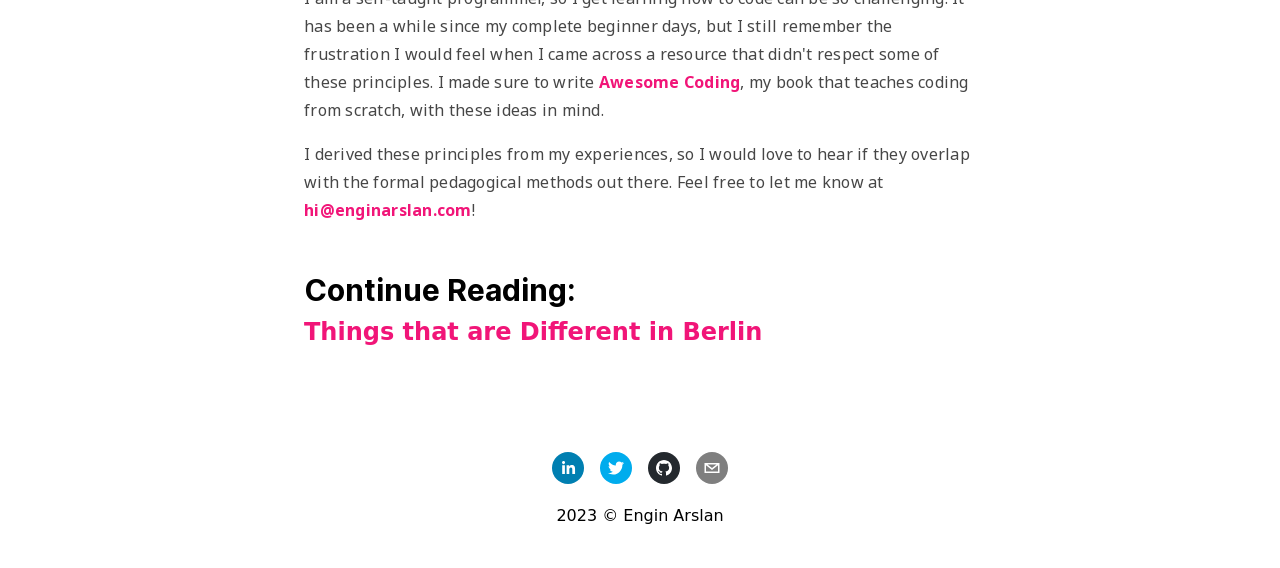Using the details in the image, give a detailed response to the question below:
What is the author's email address?

The author's email address is mentioned in the link element with the text 'hi@enginarslan.com' in the middle of the webpage.